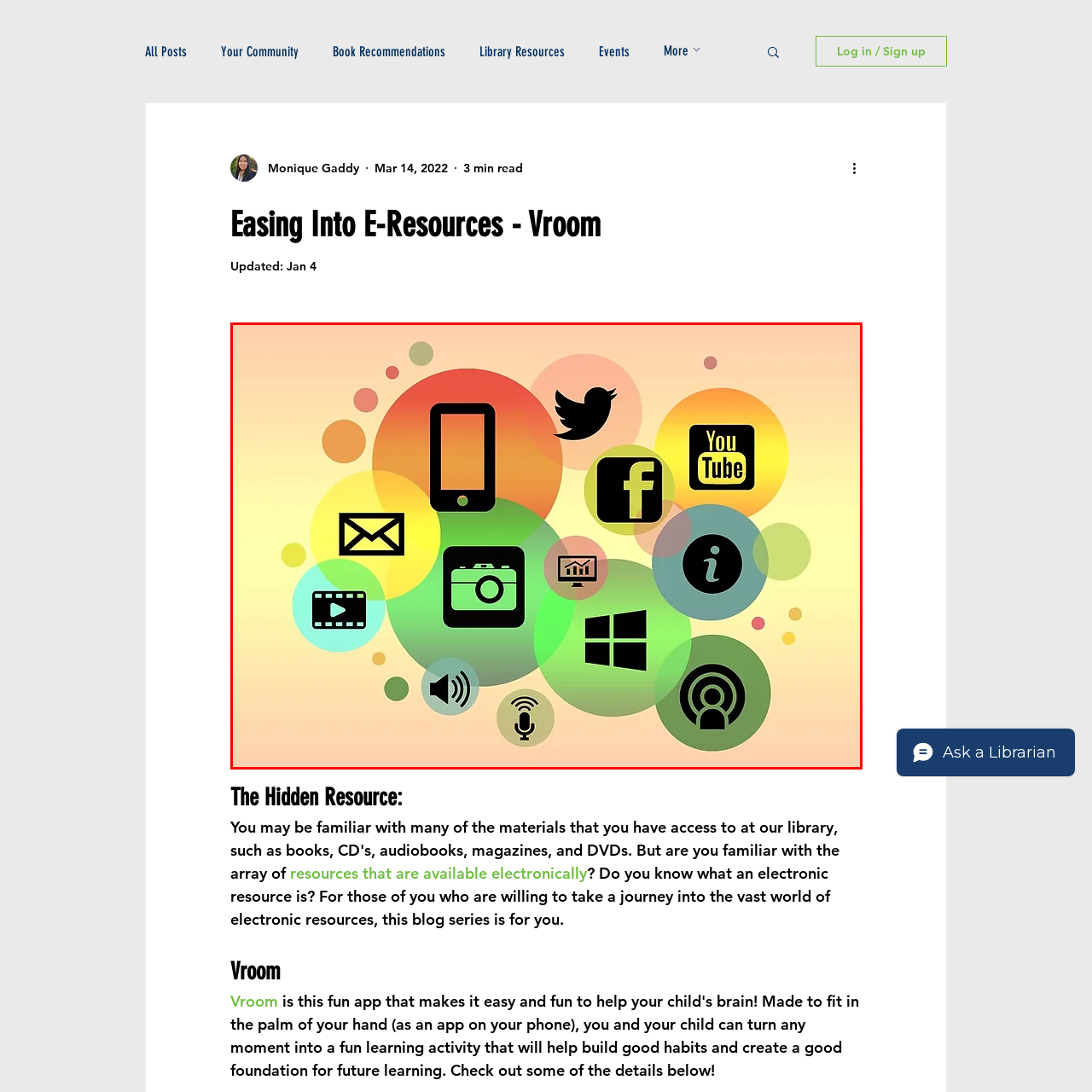Create a detailed narrative describing the image bounded by the red box.

This vibrant, colorful graphic features a variety of popular social media and communication icons, set against a soft, gradient background. Prominent elements include a smartphone, representing mobile connectivity, alongside logos for major platforms like Facebook, Twitter, and YouTube. The design incorporates circles in various sizes and colors, enhancing the visual appeal and symbolizing the interconnectedness of digital communication. Additional icons include an envelope for email, a film reel, a camera, and sound waves, illustrating different forms of media and interaction. This image effectively conveys the theme of modern digital communication and social media engagement.